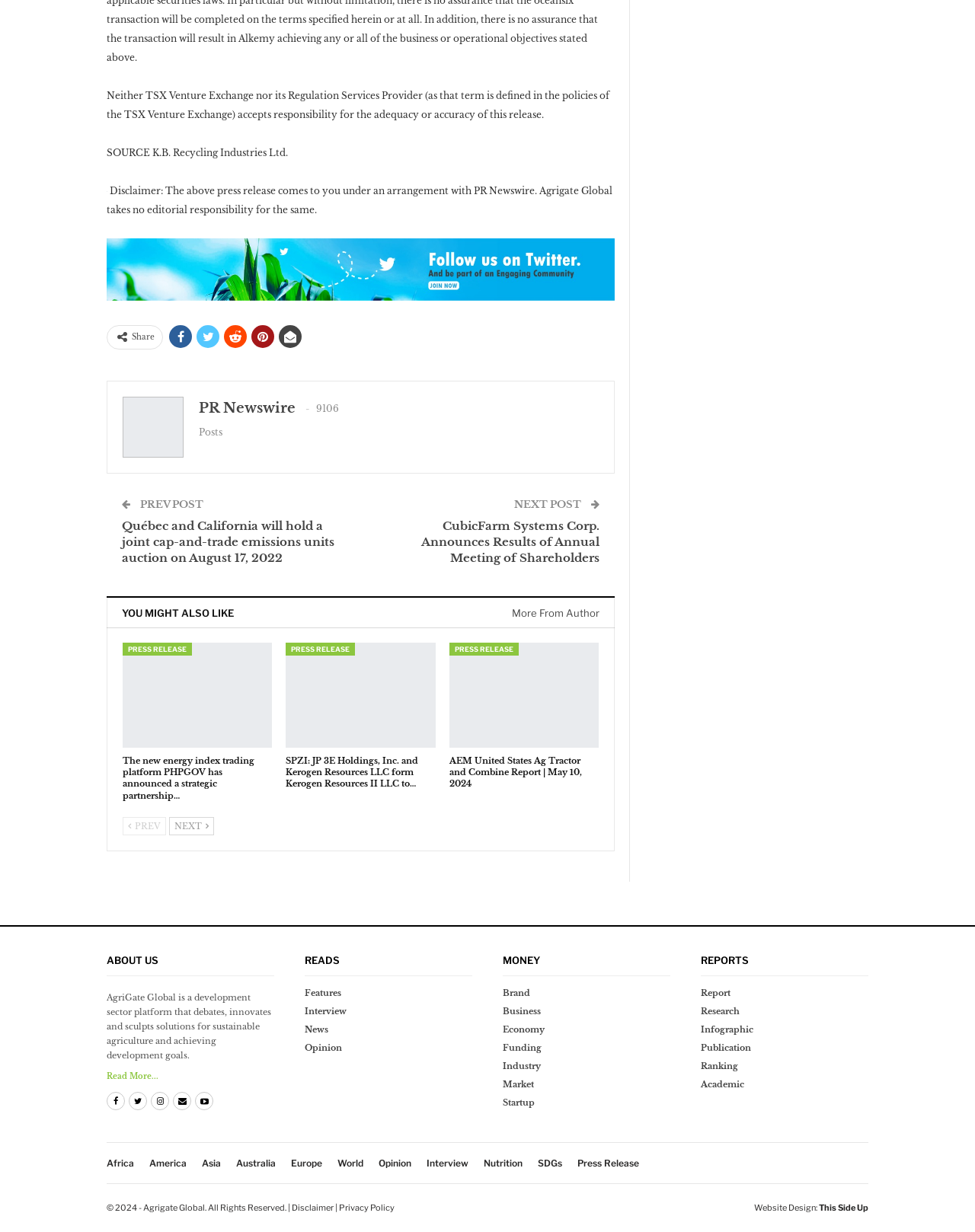What is the name of the company mentioned in the disclaimer?
Based on the visual, give a brief answer using one word or a short phrase.

K.B. Recycling Industries Ltd.